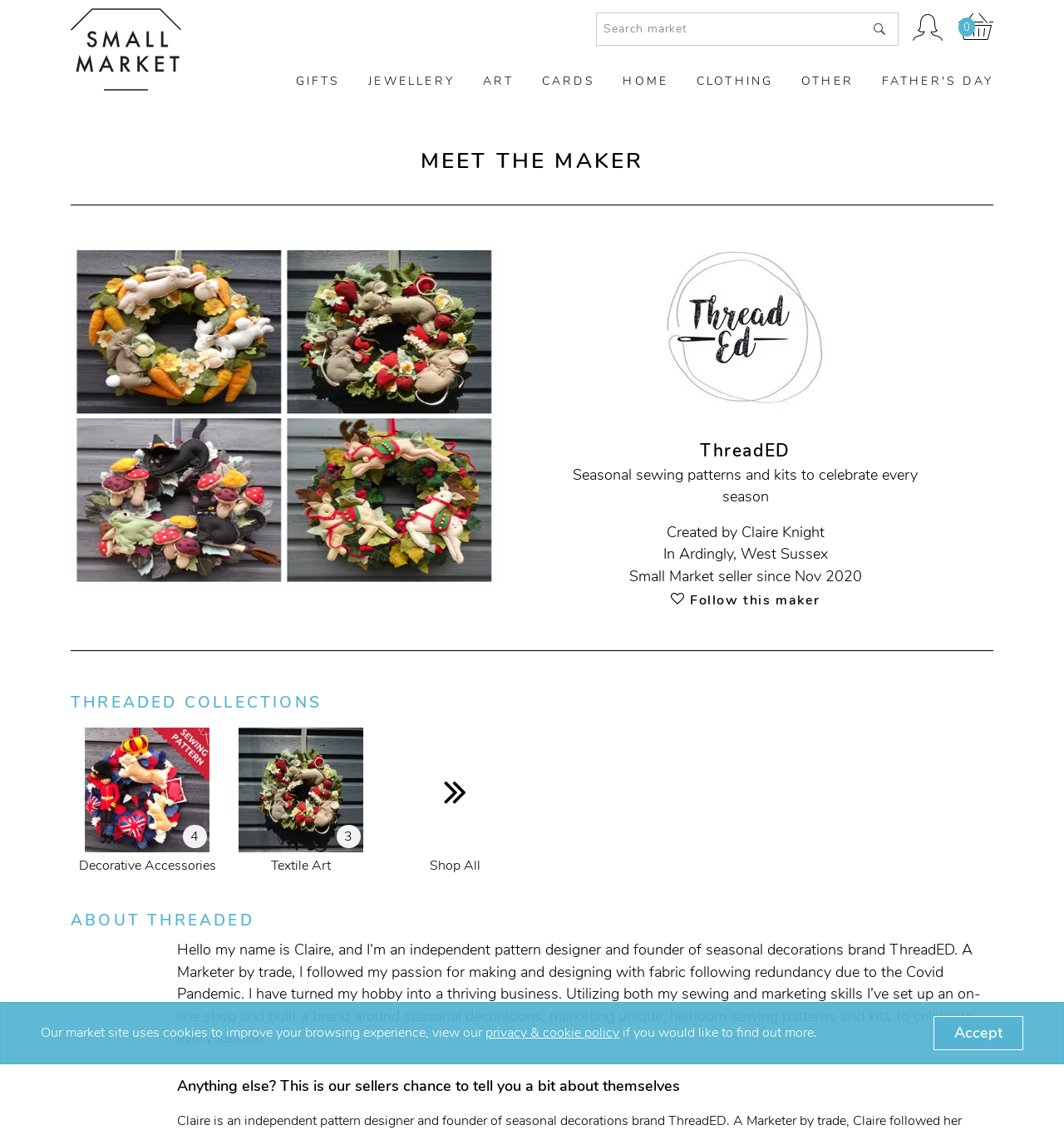Please determine the bounding box coordinates for the UI element described as: "Accept".

[0.877, 0.895, 0.962, 0.925]